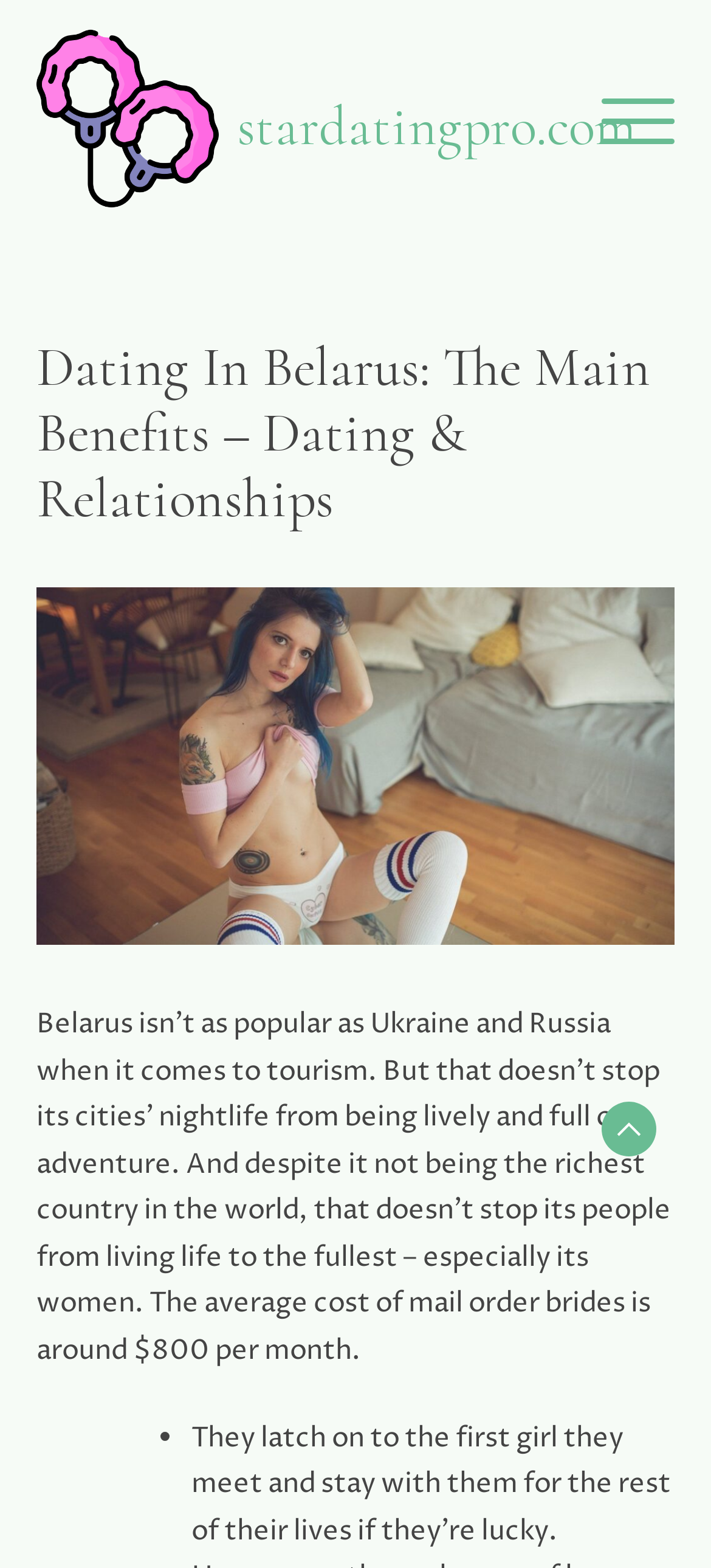Using the description: "stardatingpro.com", determine the UI element's bounding box coordinates. Ensure the coordinates are in the format of four float numbers between 0 and 1, i.e., [left, top, right, bottom].

[0.333, 0.059, 0.897, 0.102]